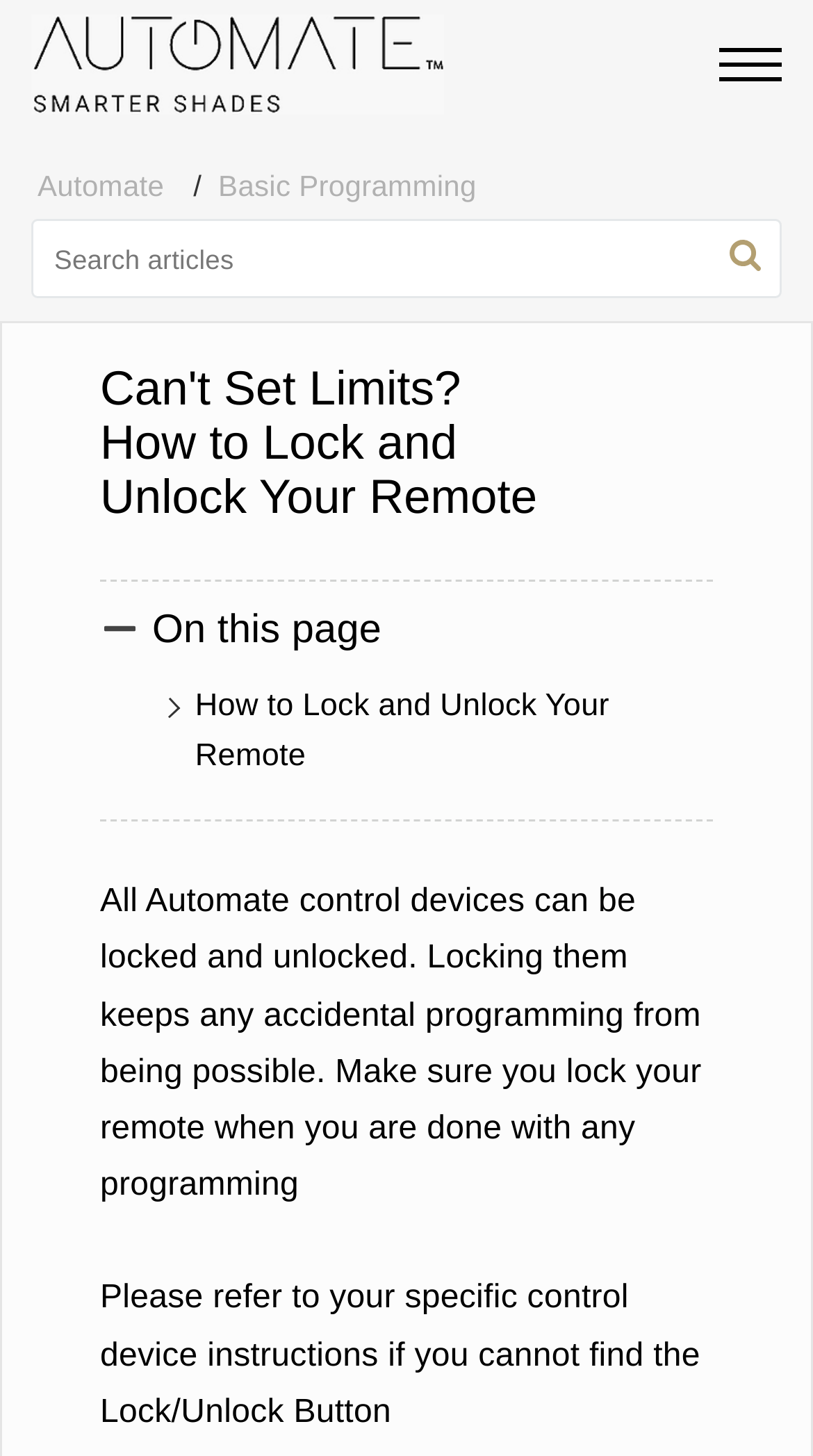Find the coordinates for the bounding box of the element with this description: "Pushcart Nominations »".

None